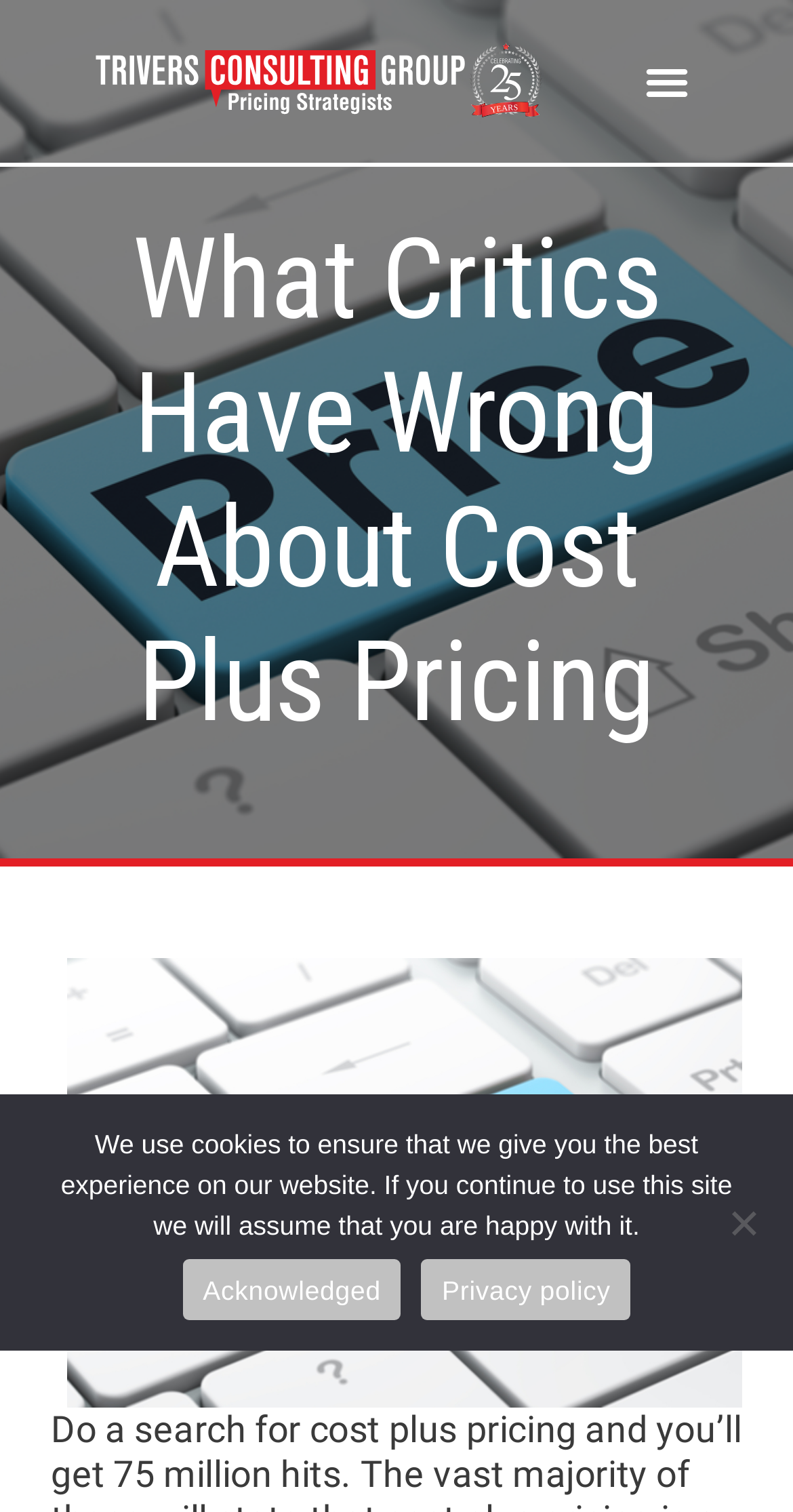What is the purpose of the button with the text 'Menu Toggle'?
Refer to the image and answer the question using a single word or phrase.

To toggle the menu